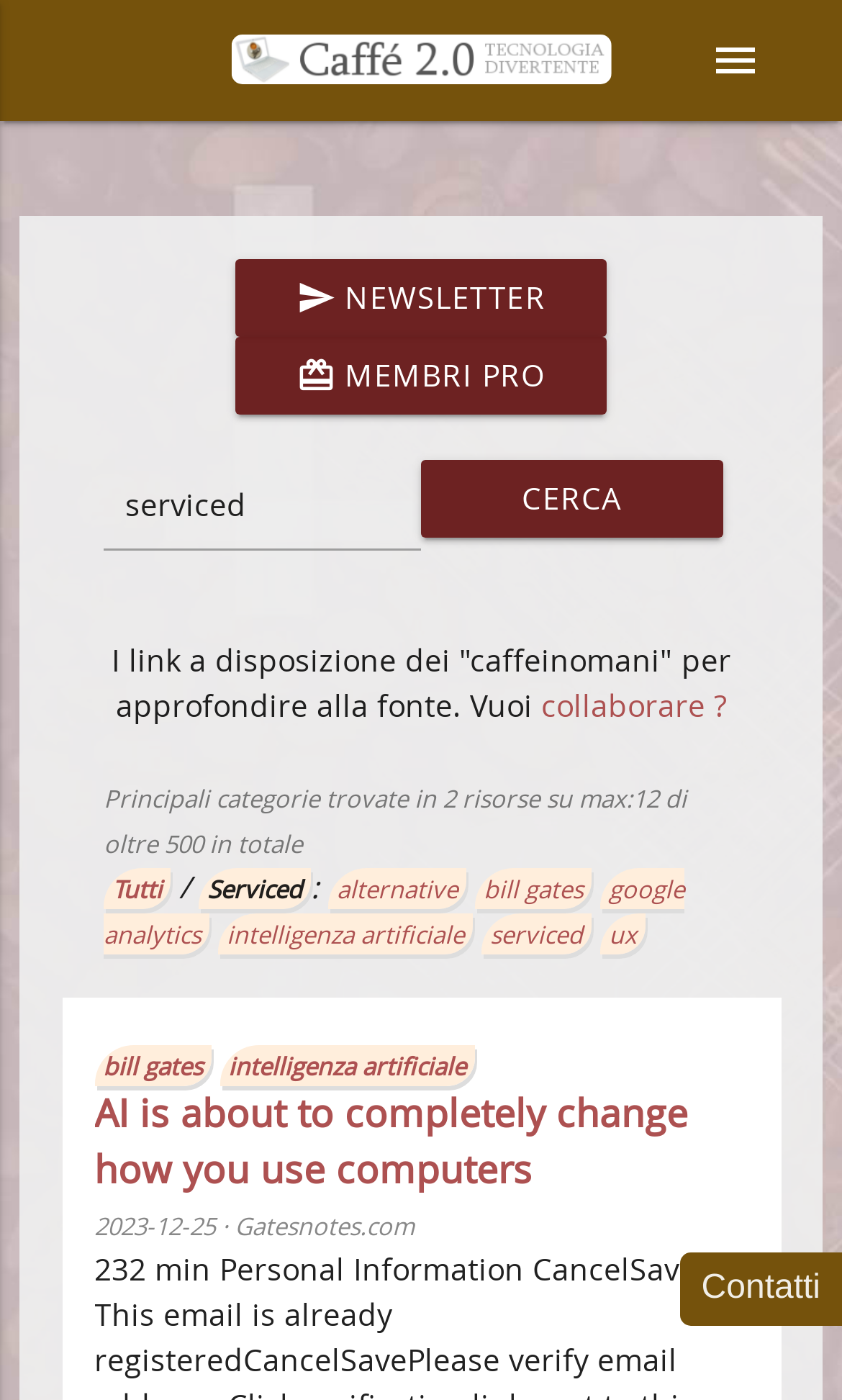Please identify the bounding box coordinates of the area that needs to be clicked to fulfill the following instruction: "click on the menu."

[0.842, 0.0, 0.904, 0.086]